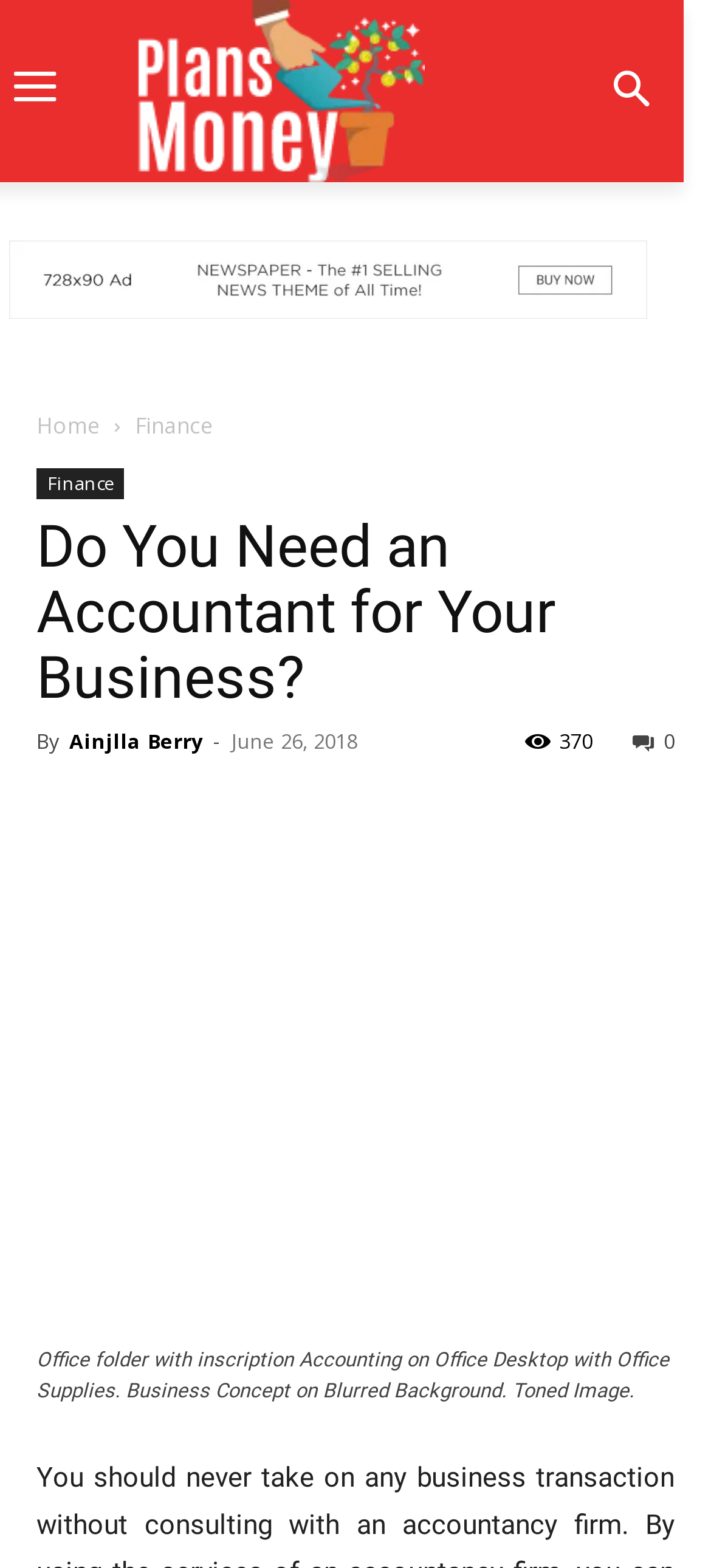Please respond to the question using a single word or phrase:
How many links are there in the navigation menu?

2